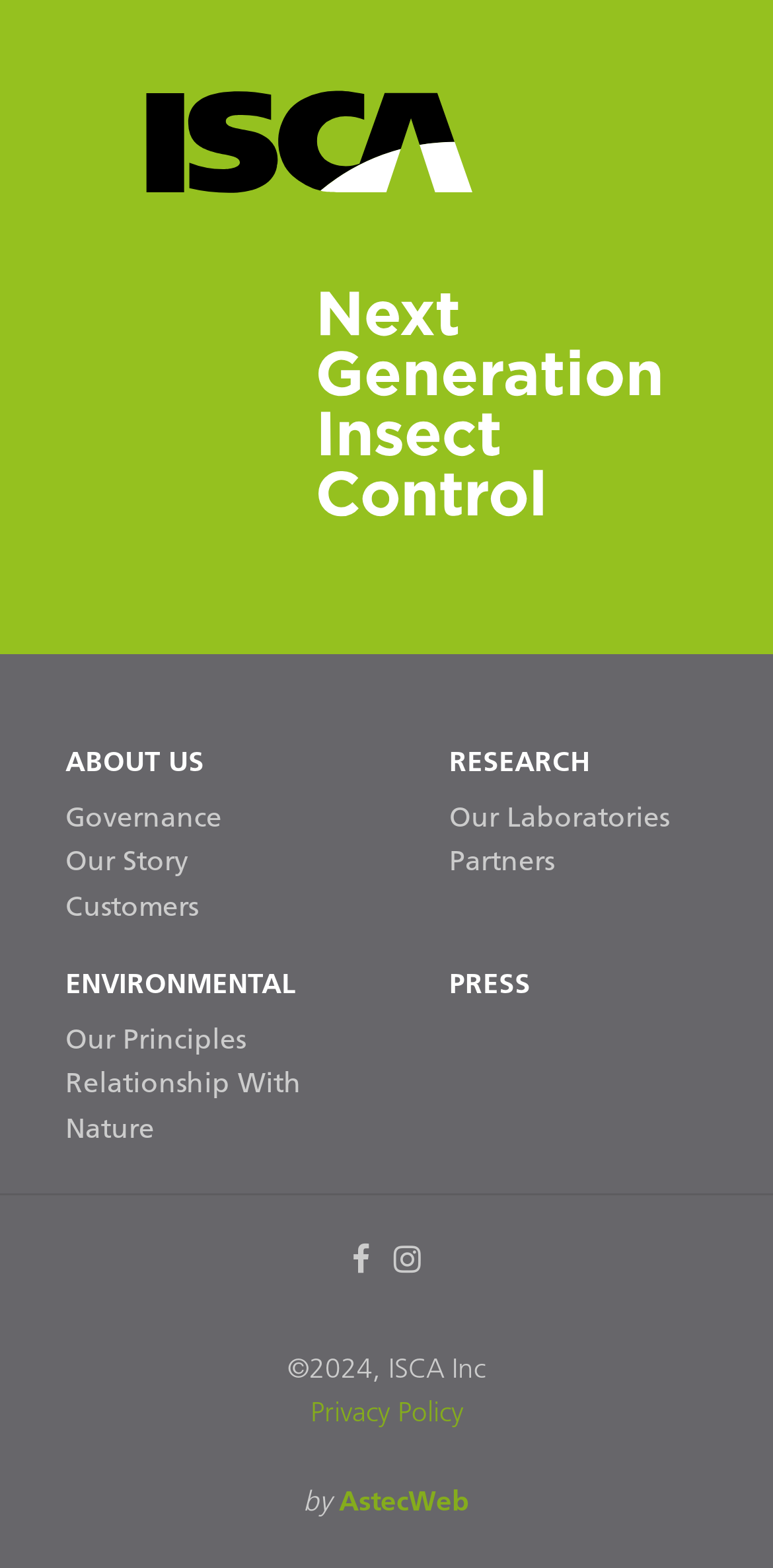Please predict the bounding box coordinates of the element's region where a click is necessary to complete the following instruction: "go to ABOUT US page". The coordinates should be represented by four float numbers between 0 and 1, i.e., [left, top, right, bottom].

[0.085, 0.478, 0.504, 0.499]